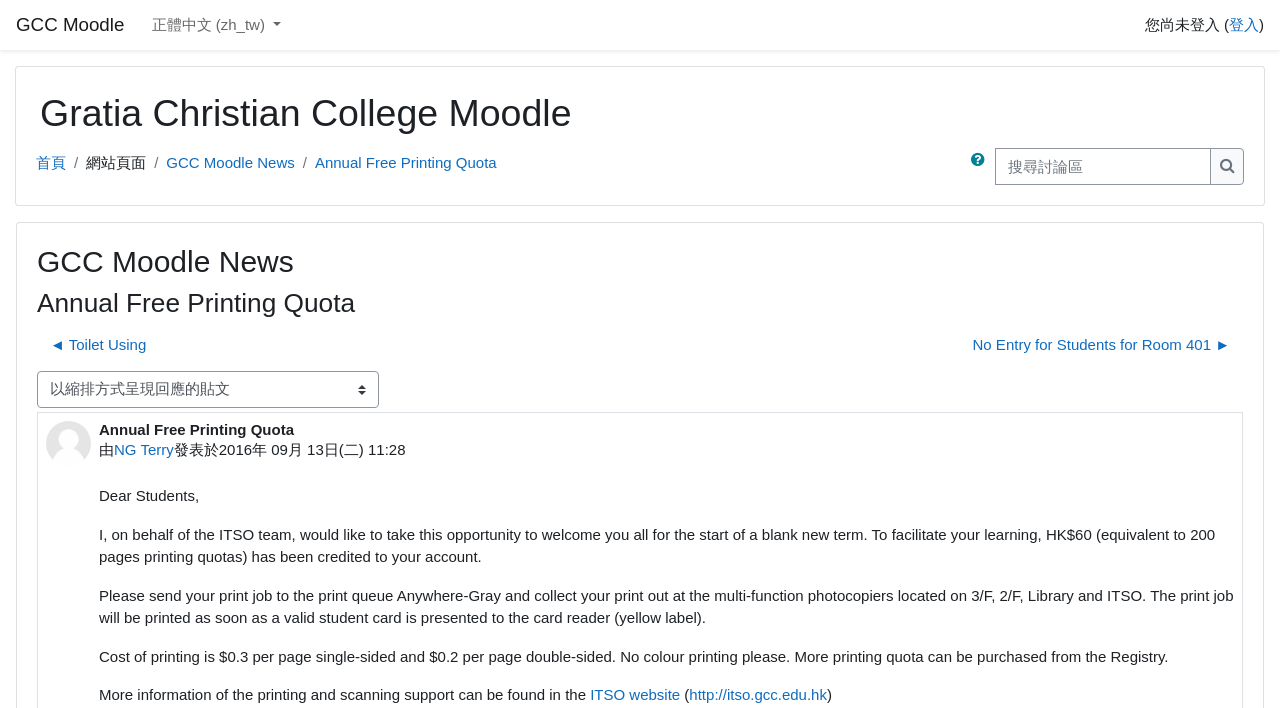Using floating point numbers between 0 and 1, provide the bounding box coordinates in the format (top-left x, top-left y, bottom-right x, bottom-right y). Locate the UI element described here: GCC Moodle News

[0.13, 0.218, 0.23, 0.242]